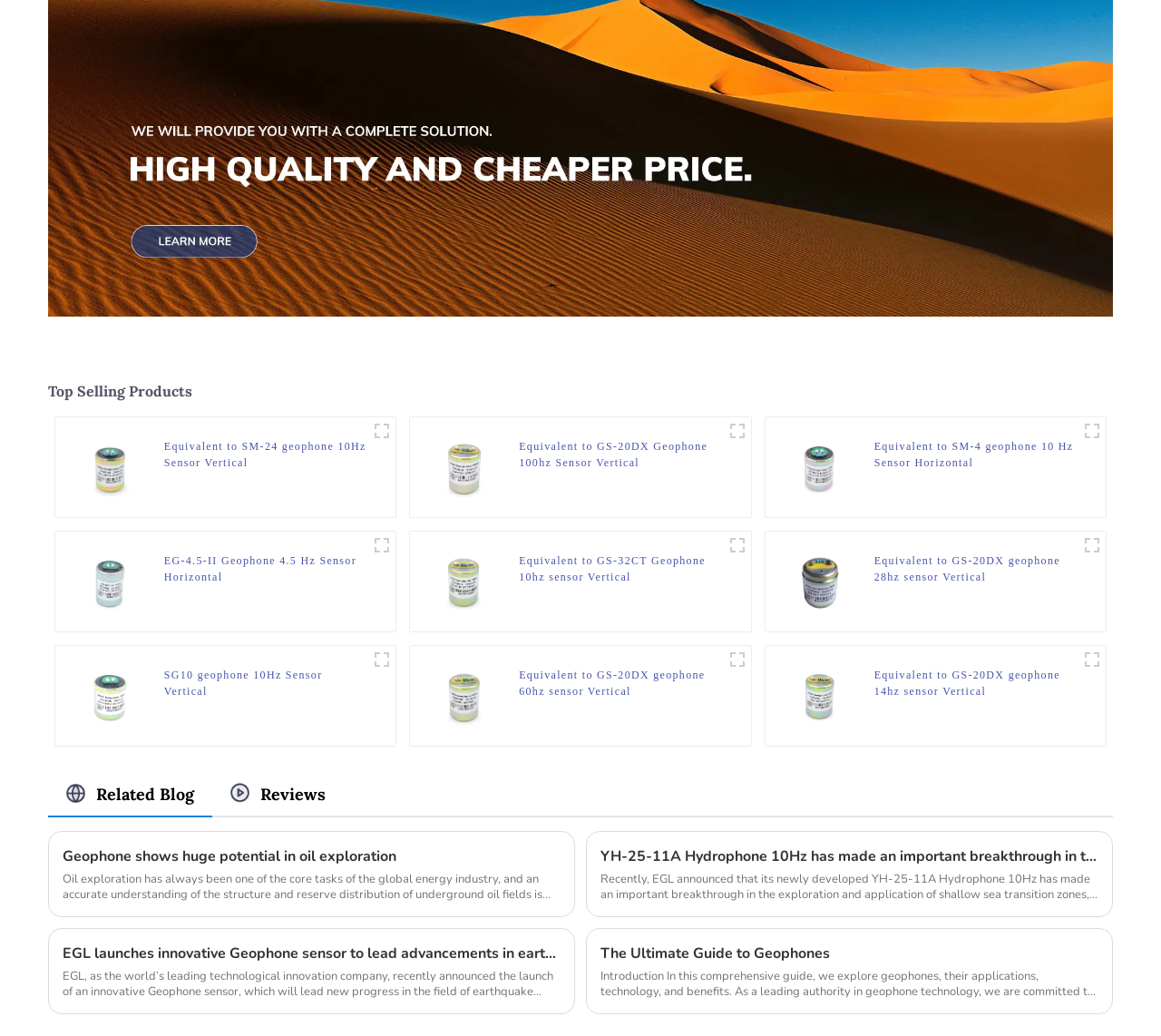Determine the bounding box coordinates of the area to click in order to meet this instruction: "Check the 'Reviews'".

[0.224, 0.756, 0.28, 0.776]